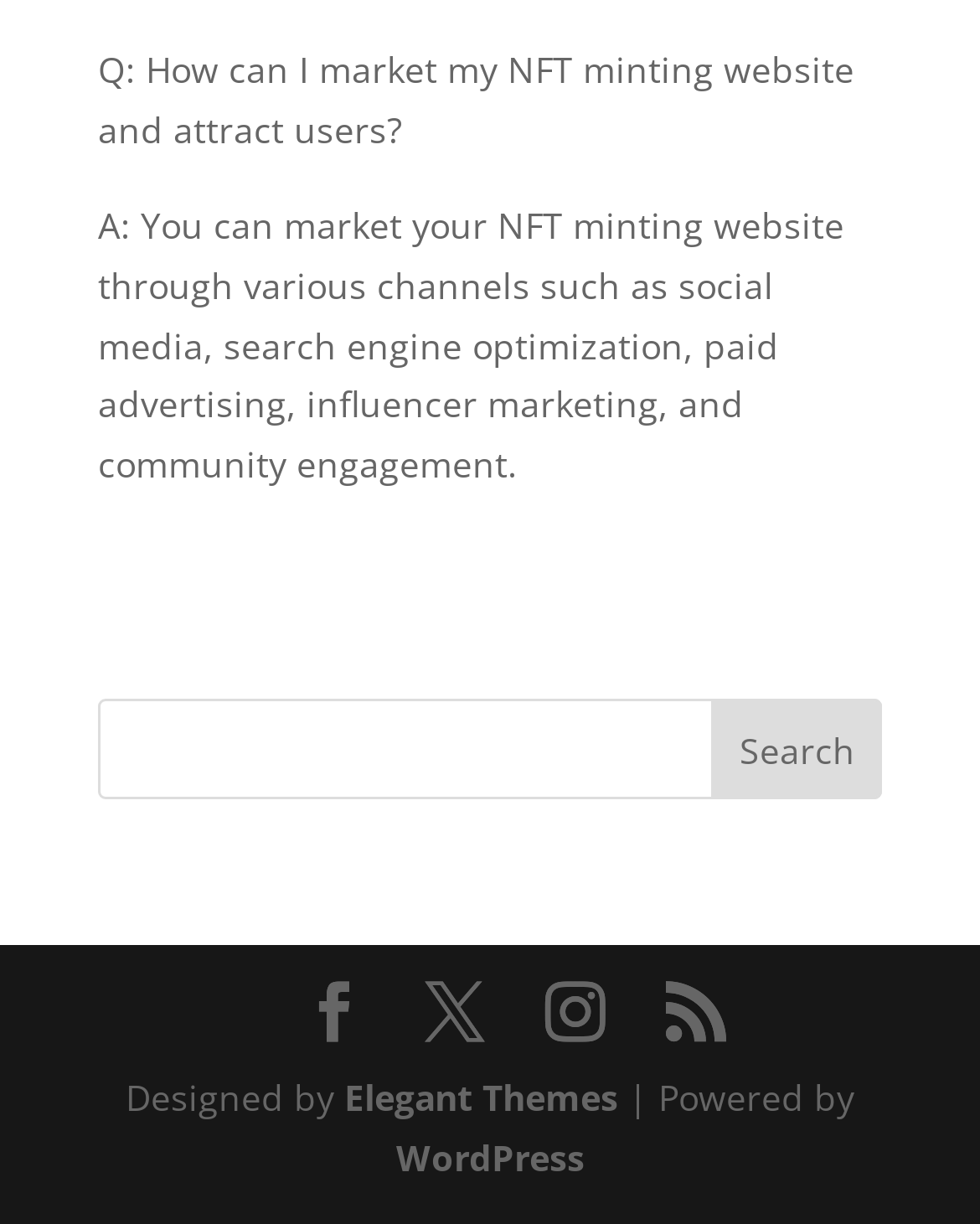Please reply with a single word or brief phrase to the question: 
What is the topic of the Q&A section?

NFT minting website